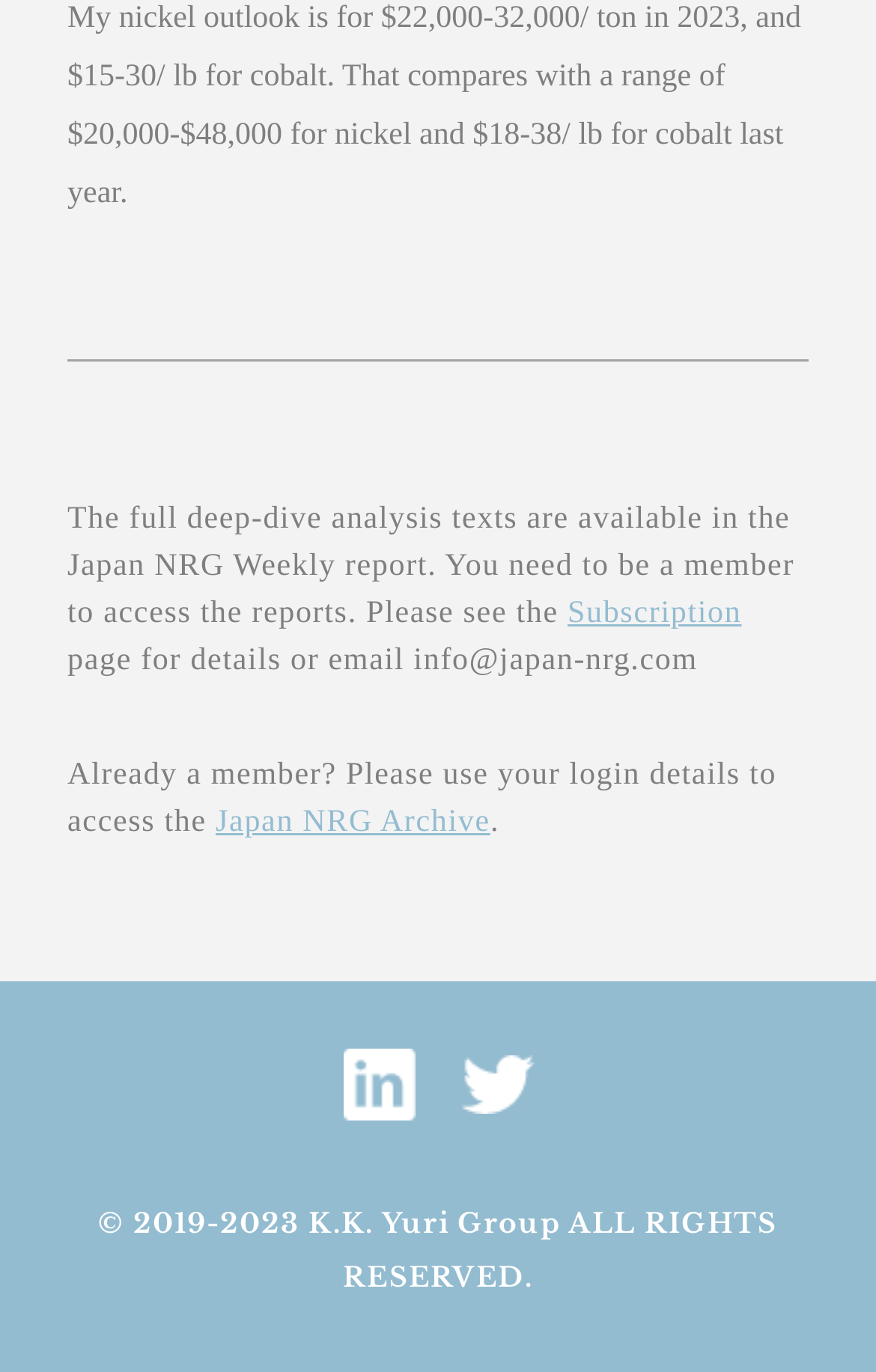What social media platforms are linked on the webpage? Look at the image and give a one-word or short phrase answer.

LinkedIn, Twitter